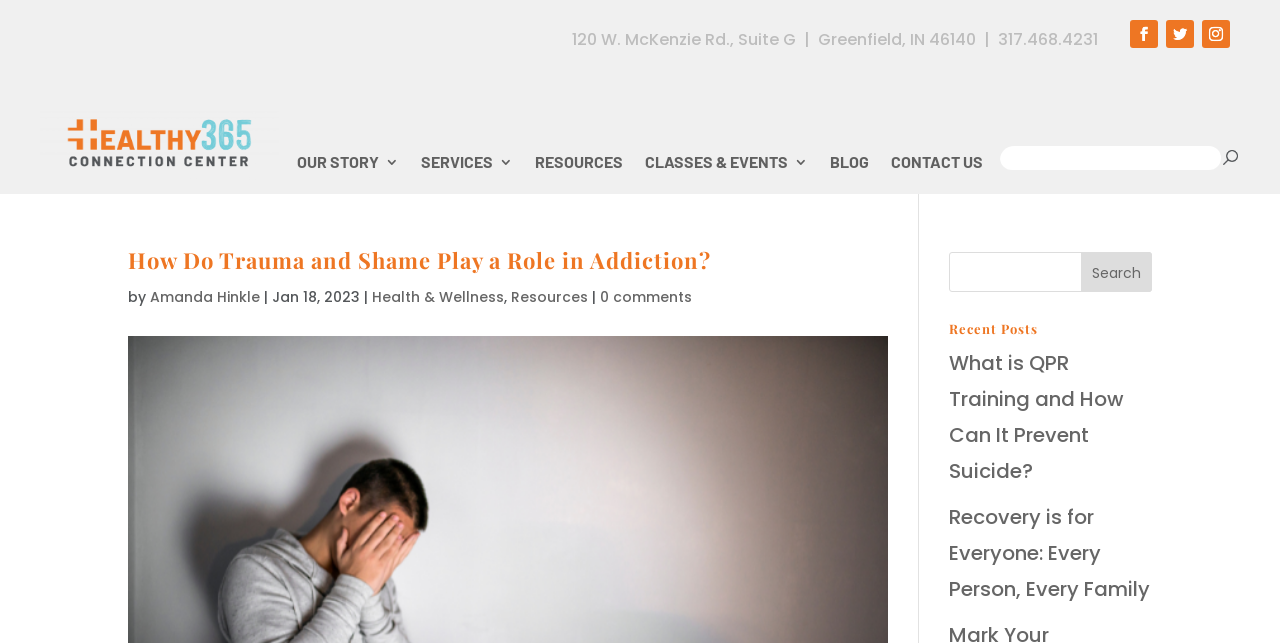Can you look at the image and give a comprehensive answer to the question:
How many navigation links are there in the top menu?

I counted the number of links in the top menu by looking at the elements with the 'link' type. I found 6 links: 'OUR STORY', 'SERVICES', 'RESOURCES', 'CLASSES & EVENTS', 'BLOG', and 'CONTACT US'.